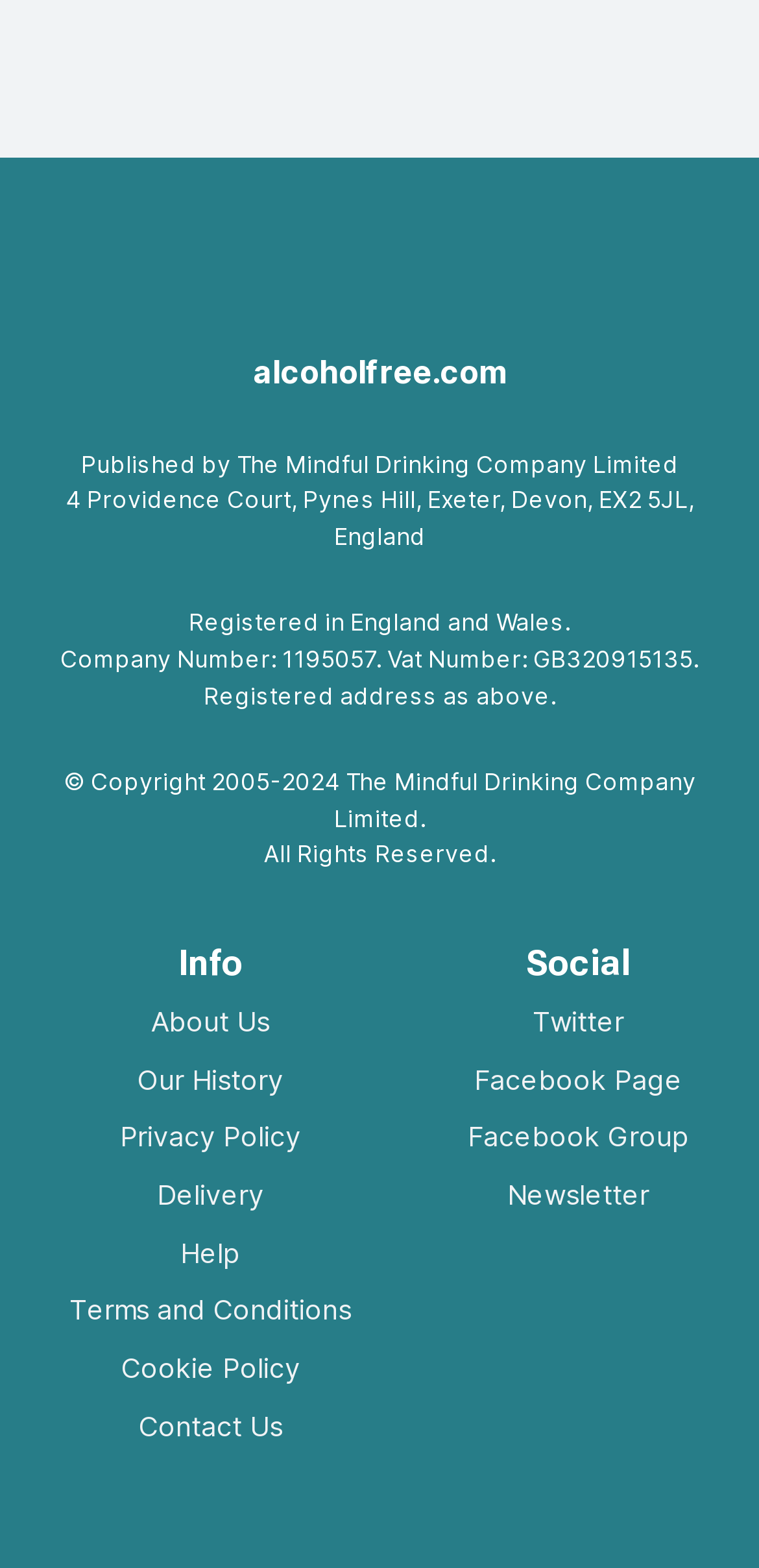Highlight the bounding box of the UI element that corresponds to this description: "Newsletter".

[0.616, 0.748, 0.908, 0.775]